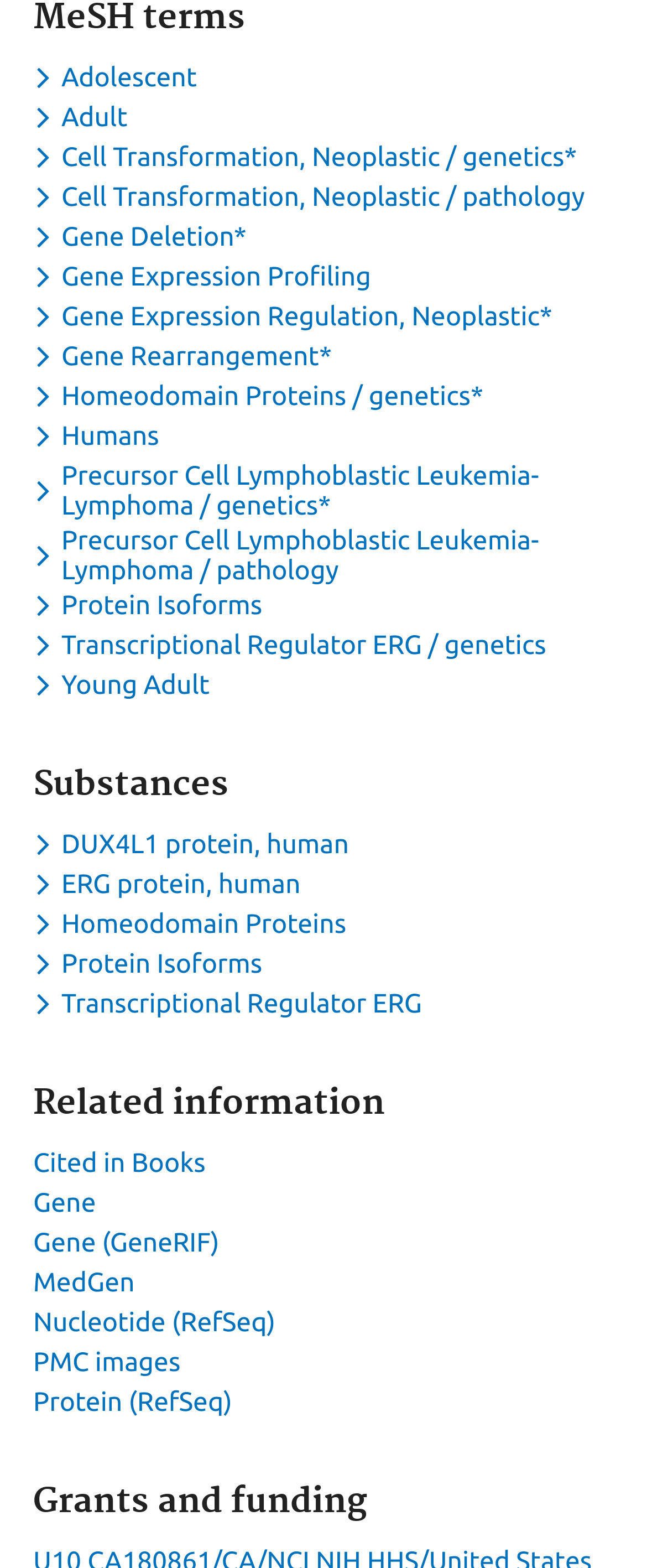How many keywords are available?
We need a detailed and meticulous answer to the question.

I counted the number of buttons with the label 'Toggle dropdown menu for keyword' and found 15 of them, which suggests that there are 15 keywords available.